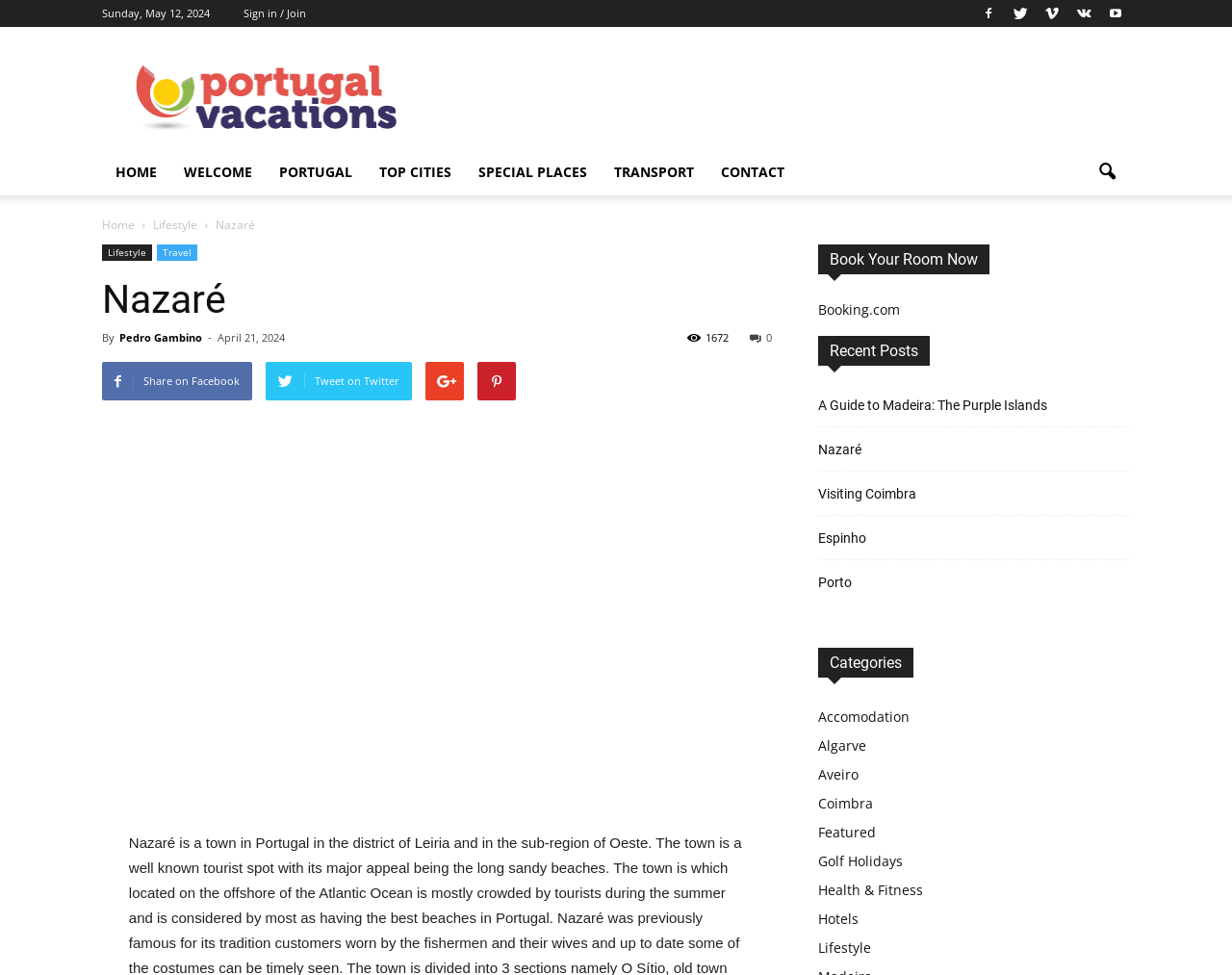Answer briefly with one word or phrase:
What is the name of the town being featured?

Nazaré